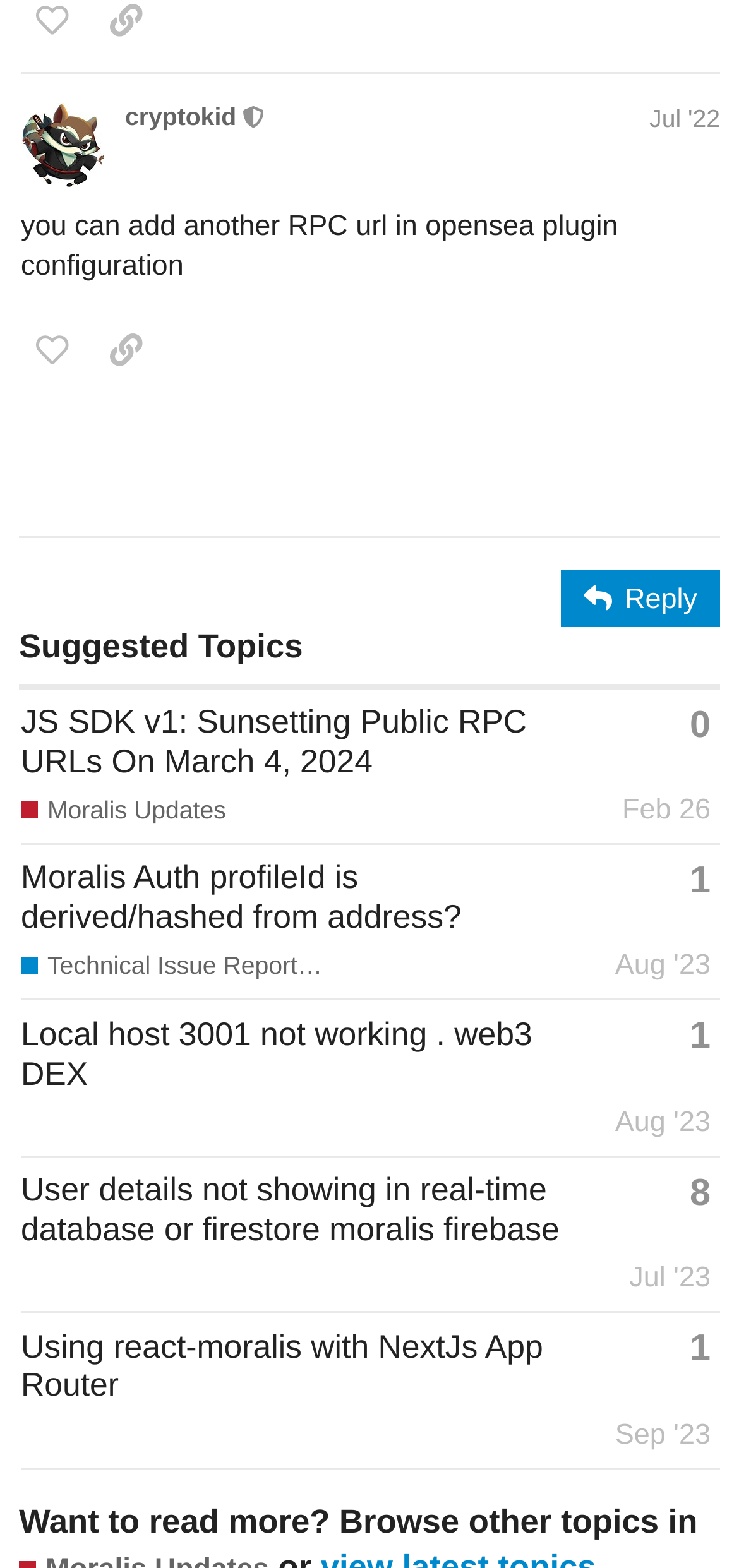How many replies does the topic 'JS SDK v1: Sunsetting Public RPC URLs On March 4, 2024' have?
Please provide a single word or phrase answer based on the image.

0